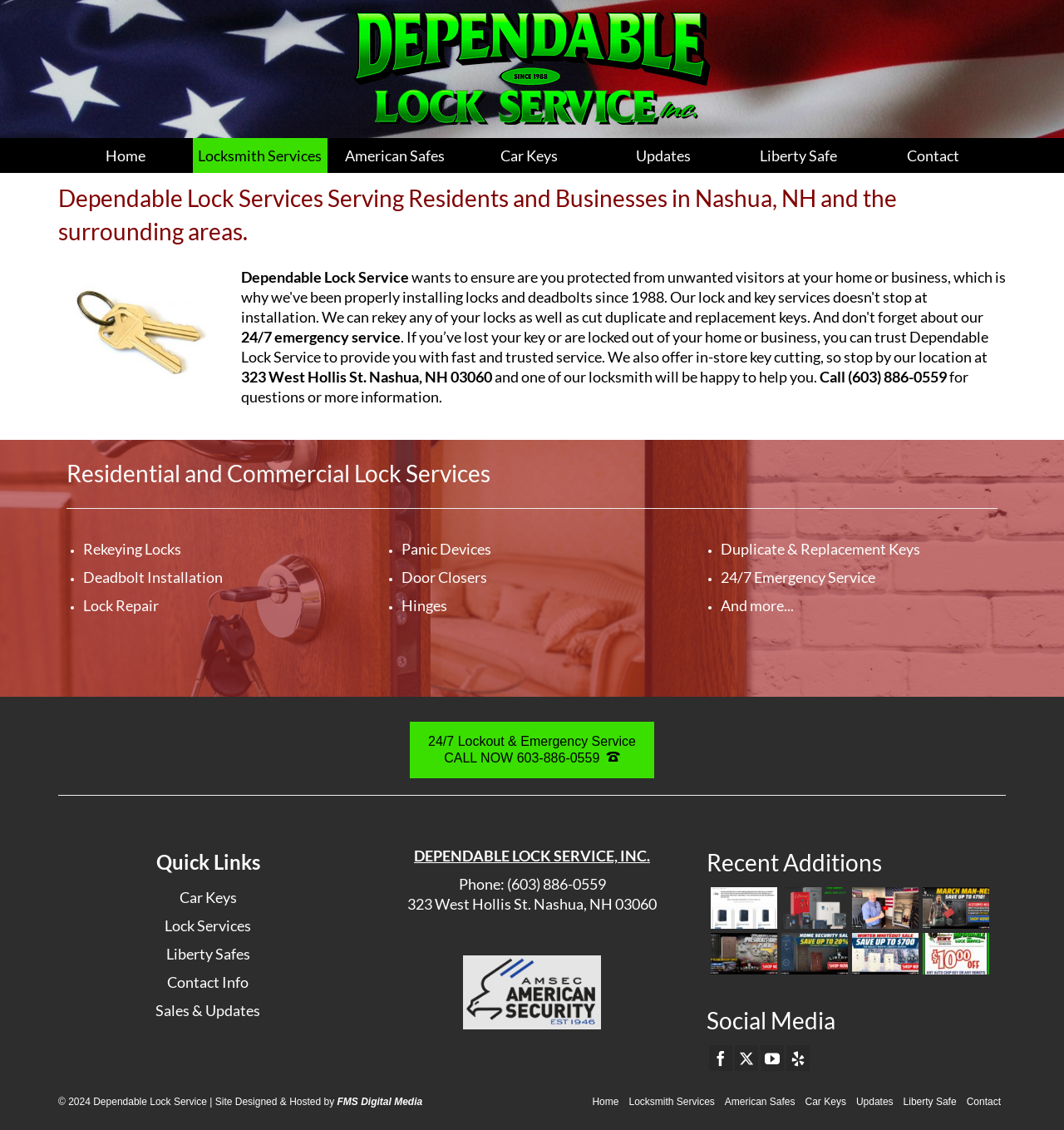Specify the bounding box coordinates of the region I need to click to perform the following instruction: "Contact Dependable Lock Service". The coordinates must be four float numbers in the range of 0 to 1, i.e., [left, top, right, bottom].

[0.813, 0.122, 0.94, 0.153]